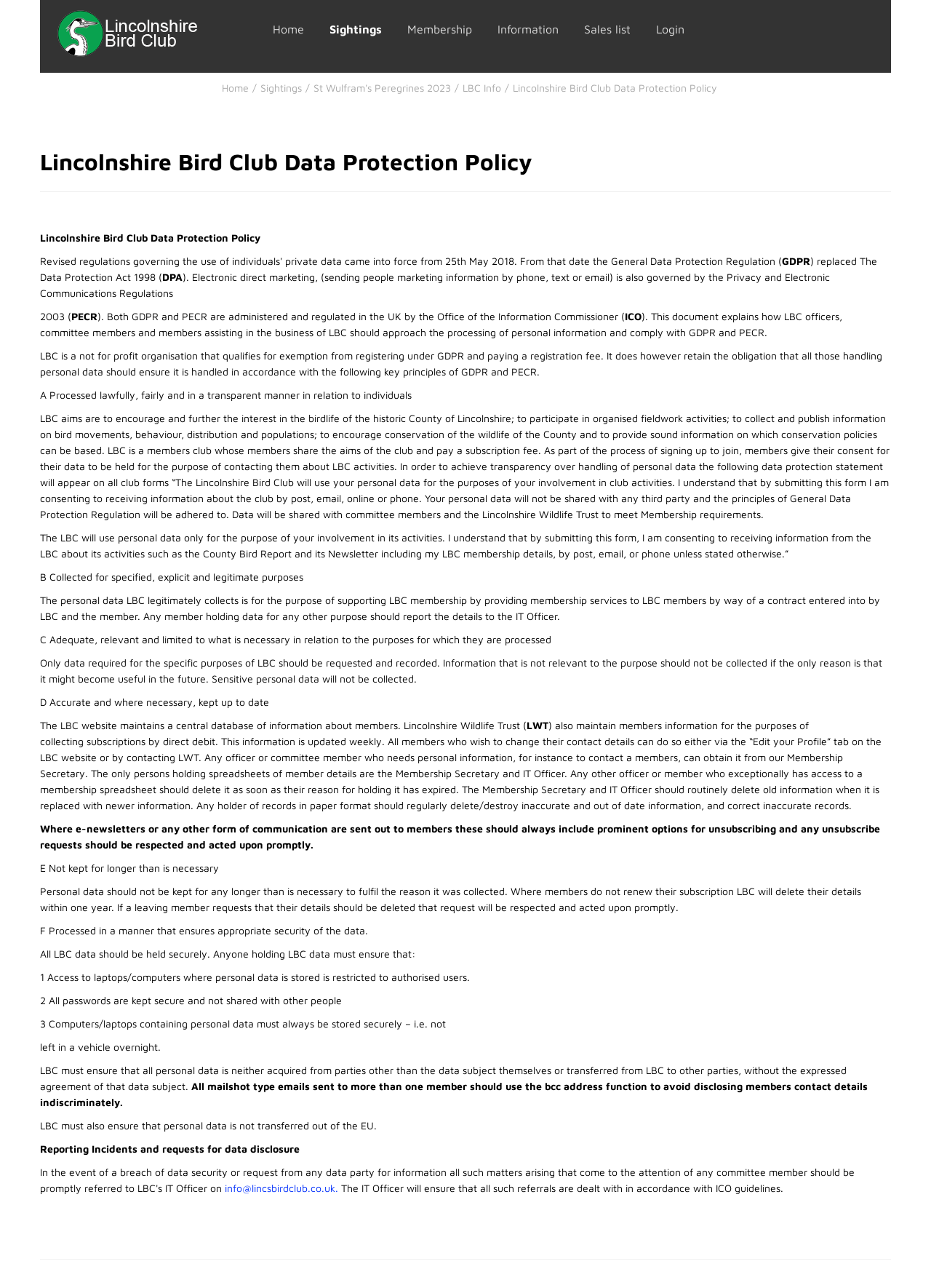Please specify the bounding box coordinates of the clickable section necessary to execute the following command: "Click Home".

[0.285, 0.011, 0.334, 0.034]